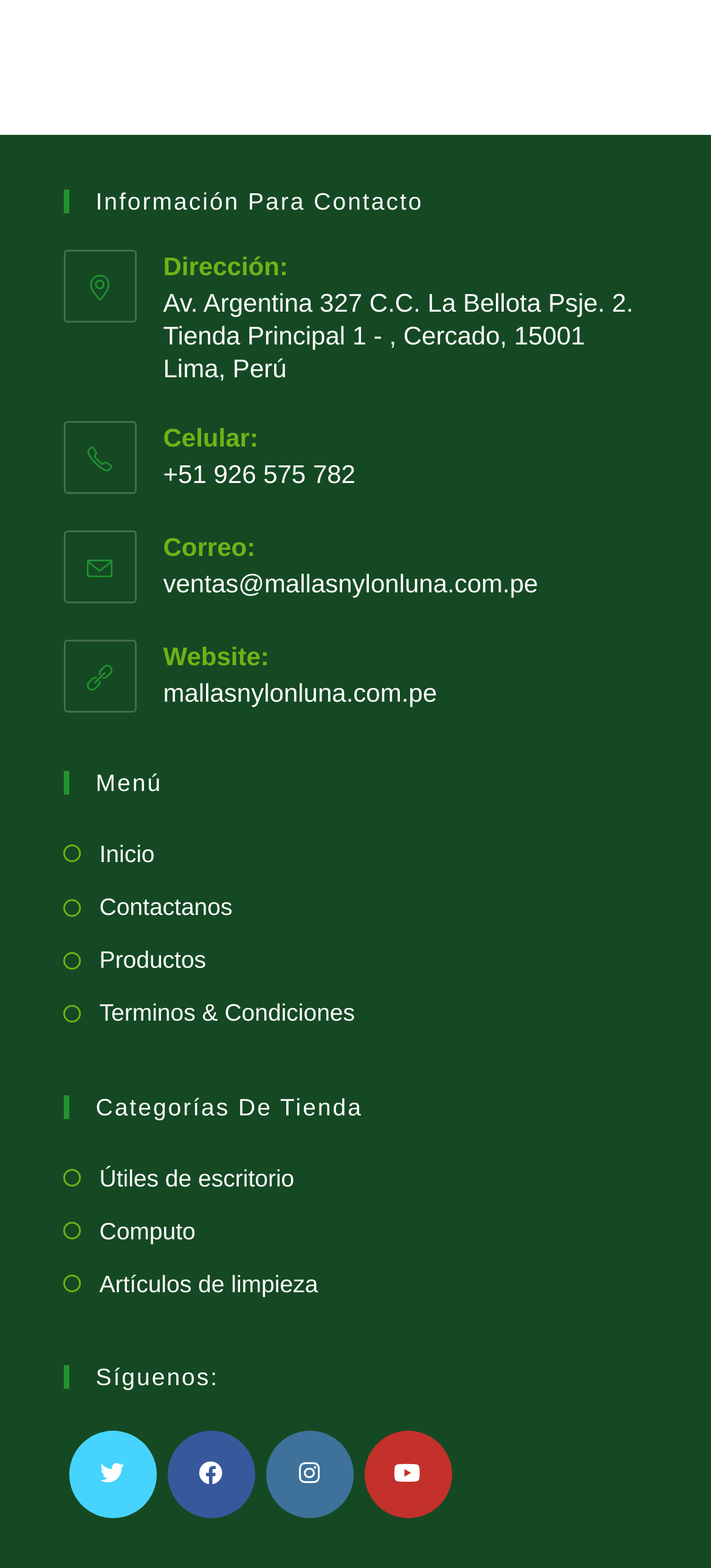What is the address of the store?
Please respond to the question with a detailed and well-explained answer.

I found the address by looking at the link element with the text 'Av. Argentina 327 C.C. La Bellota Psje. 2. Tienda Principal 1 -, Cercado, 15001 Lima, Perú' which is located under the 'Dirección:' static text.